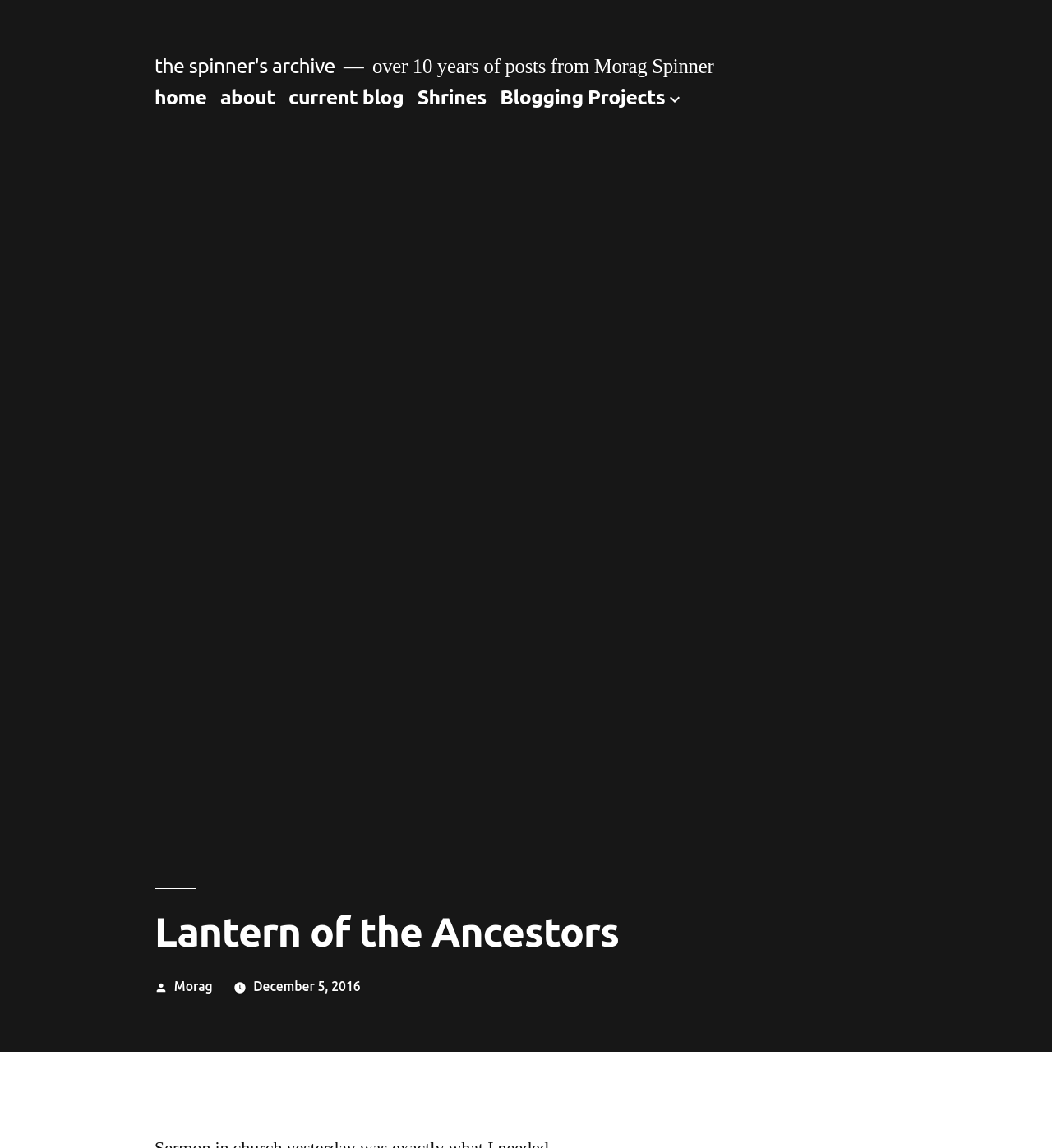Identify the bounding box coordinates of the section that should be clicked to achieve the task described: "explore Shrines".

[0.397, 0.075, 0.462, 0.095]